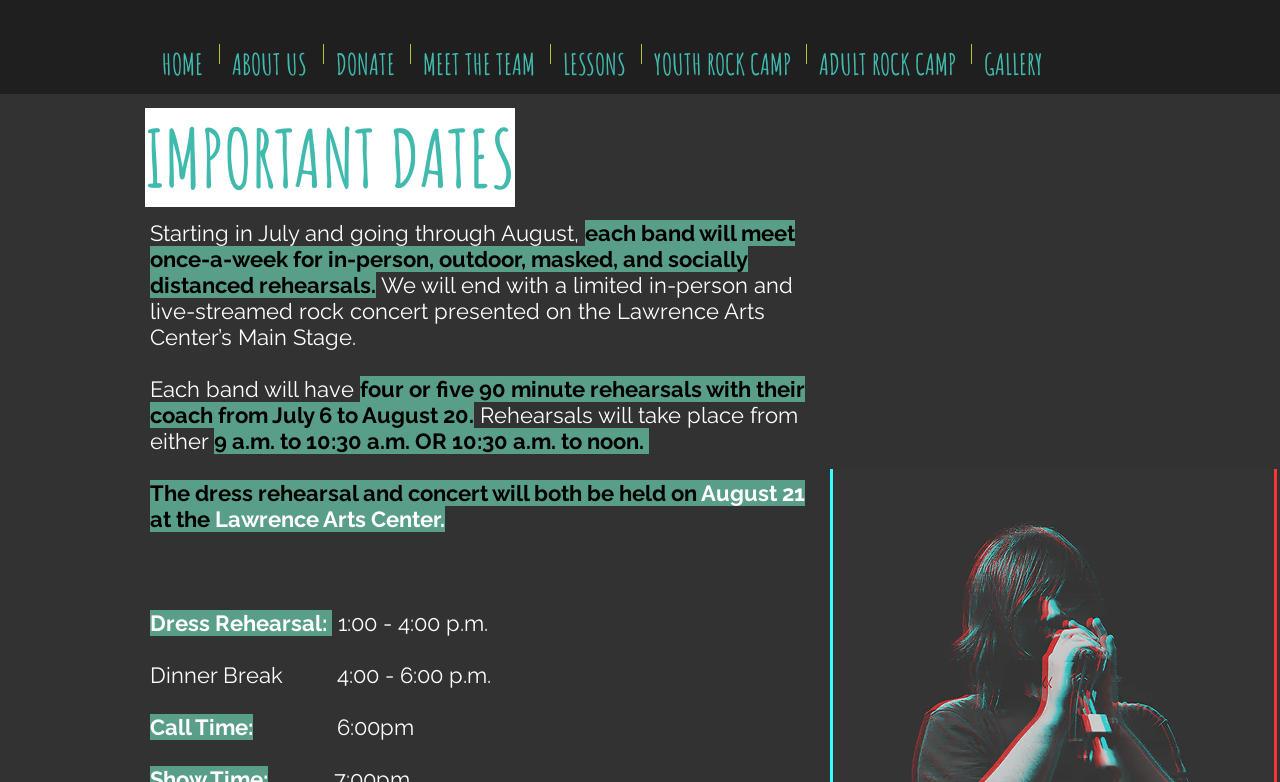What time is the call time?
From the image, provide a succinct answer in one word or a short phrase.

6:00pm